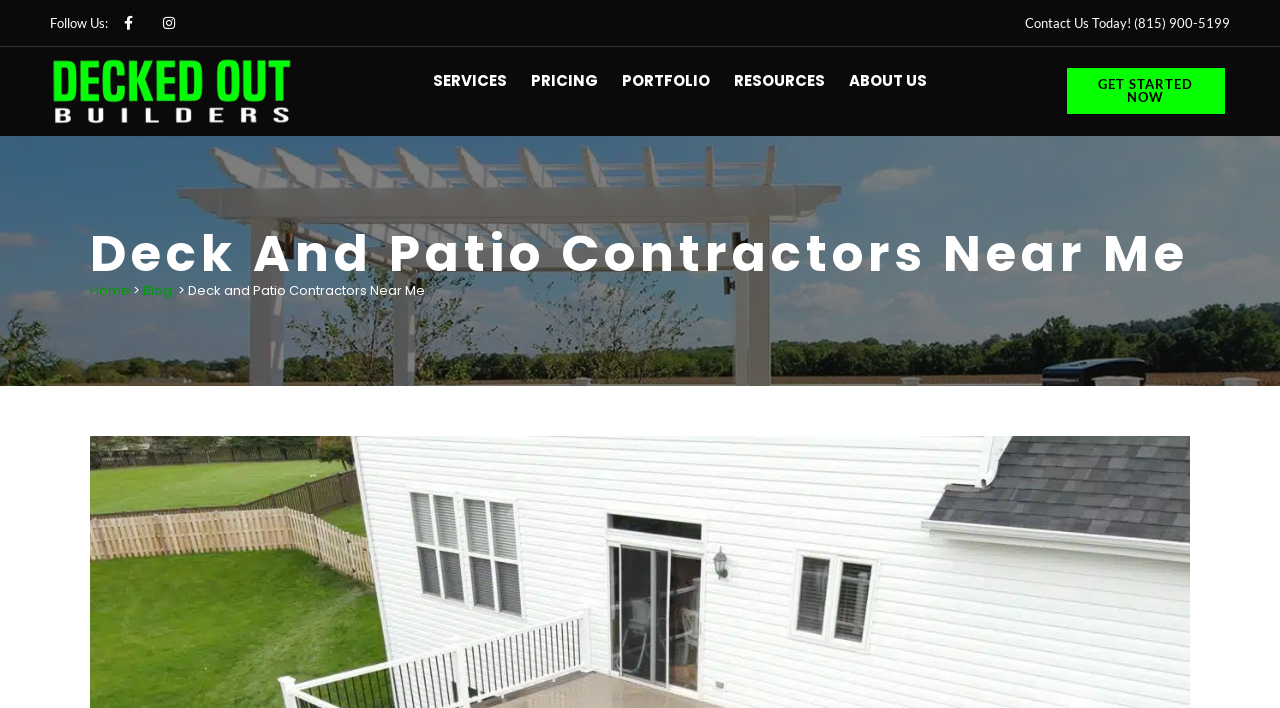Could you determine the bounding box coordinates of the clickable element to complete the instruction: "Visit the 'Blog' page"? Provide the coordinates as four float numbers between 0 and 1, i.e., [left, top, right, bottom].

[0.112, 0.397, 0.134, 0.424]